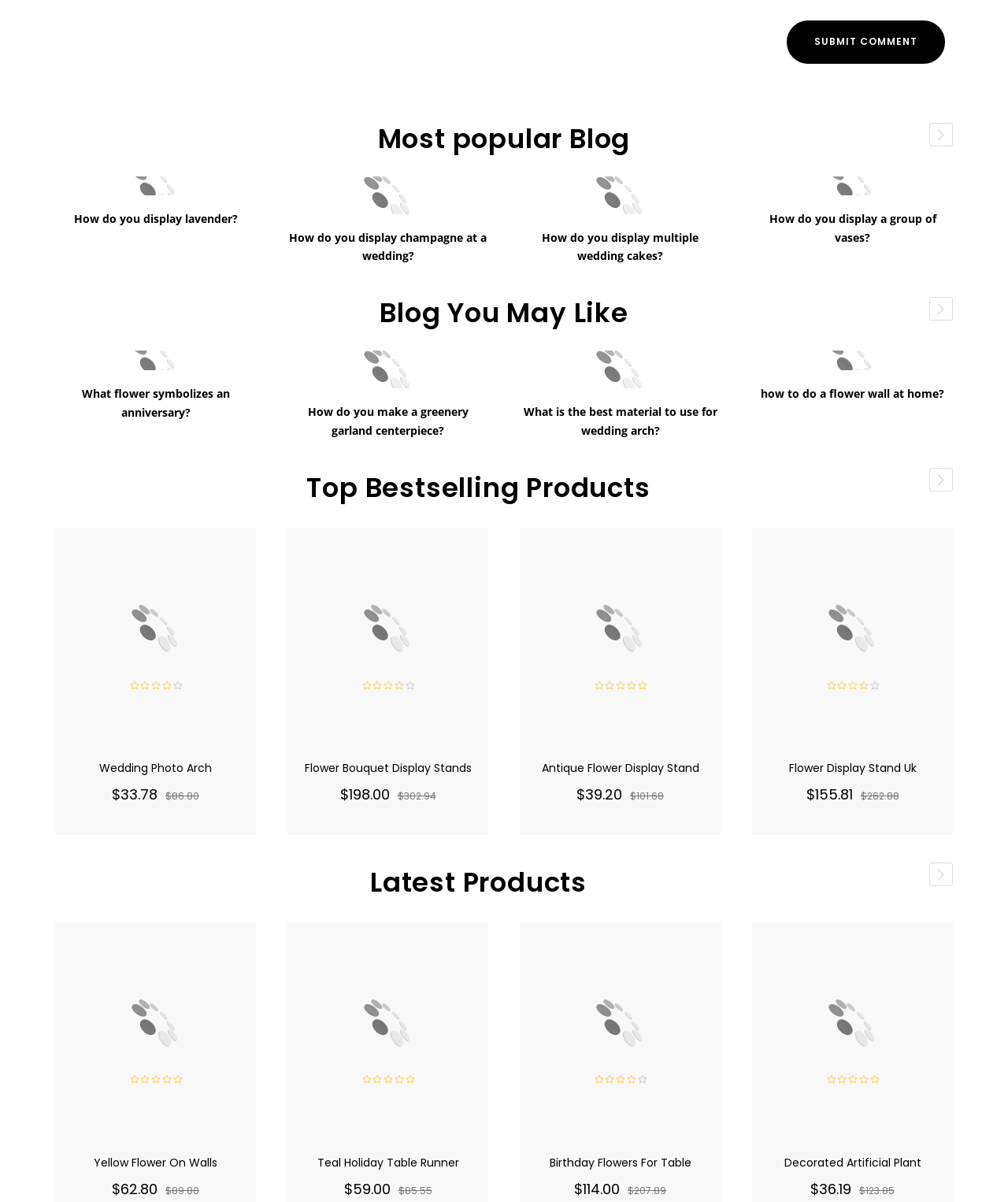Answer this question in one word or a short phrase: What is the purpose of the buttons with icons '', '', and ''?

To interact with products